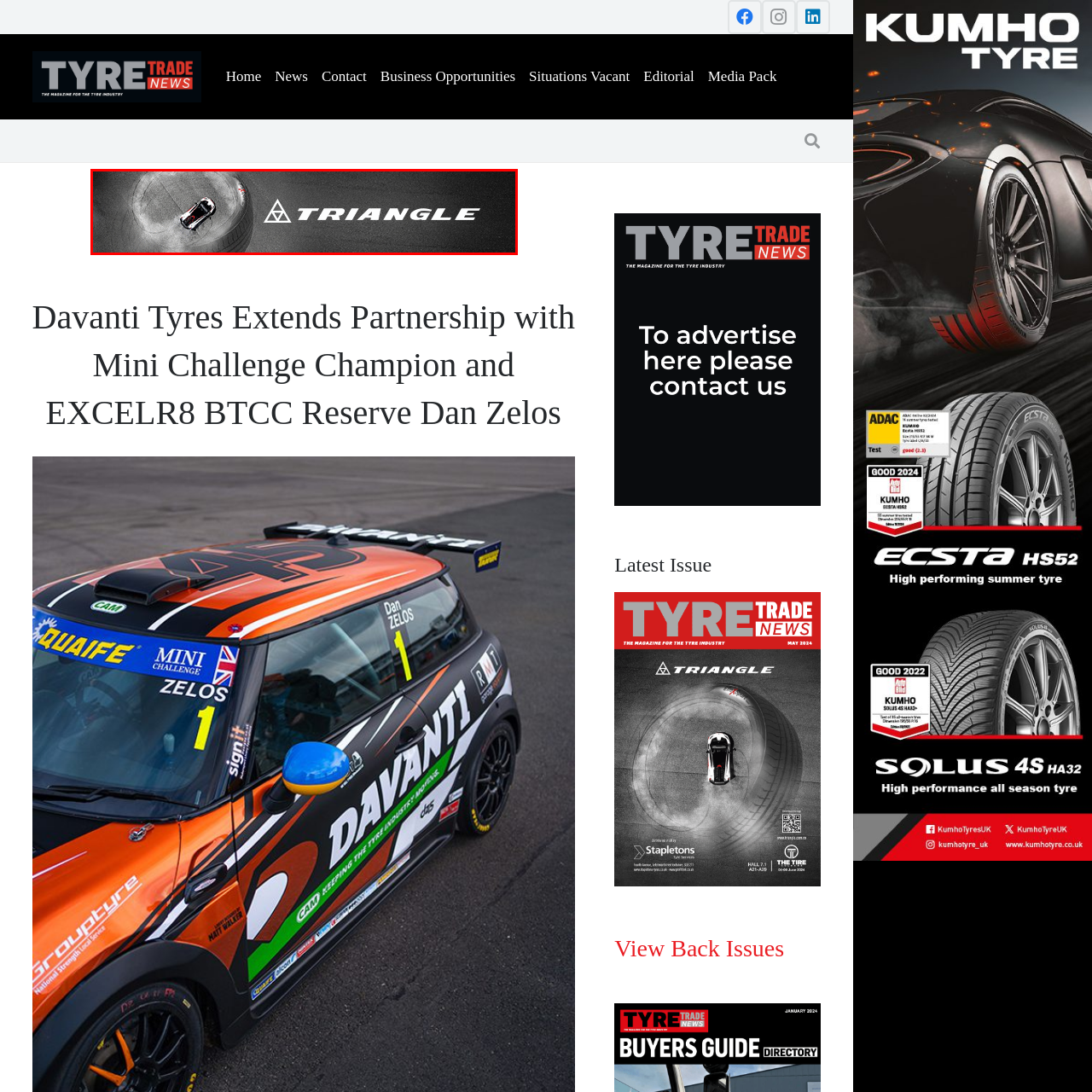Observe the visual content surrounded by a red rectangle, What is the car doing in the image? Respond using just one word or a short phrase.

Drifting